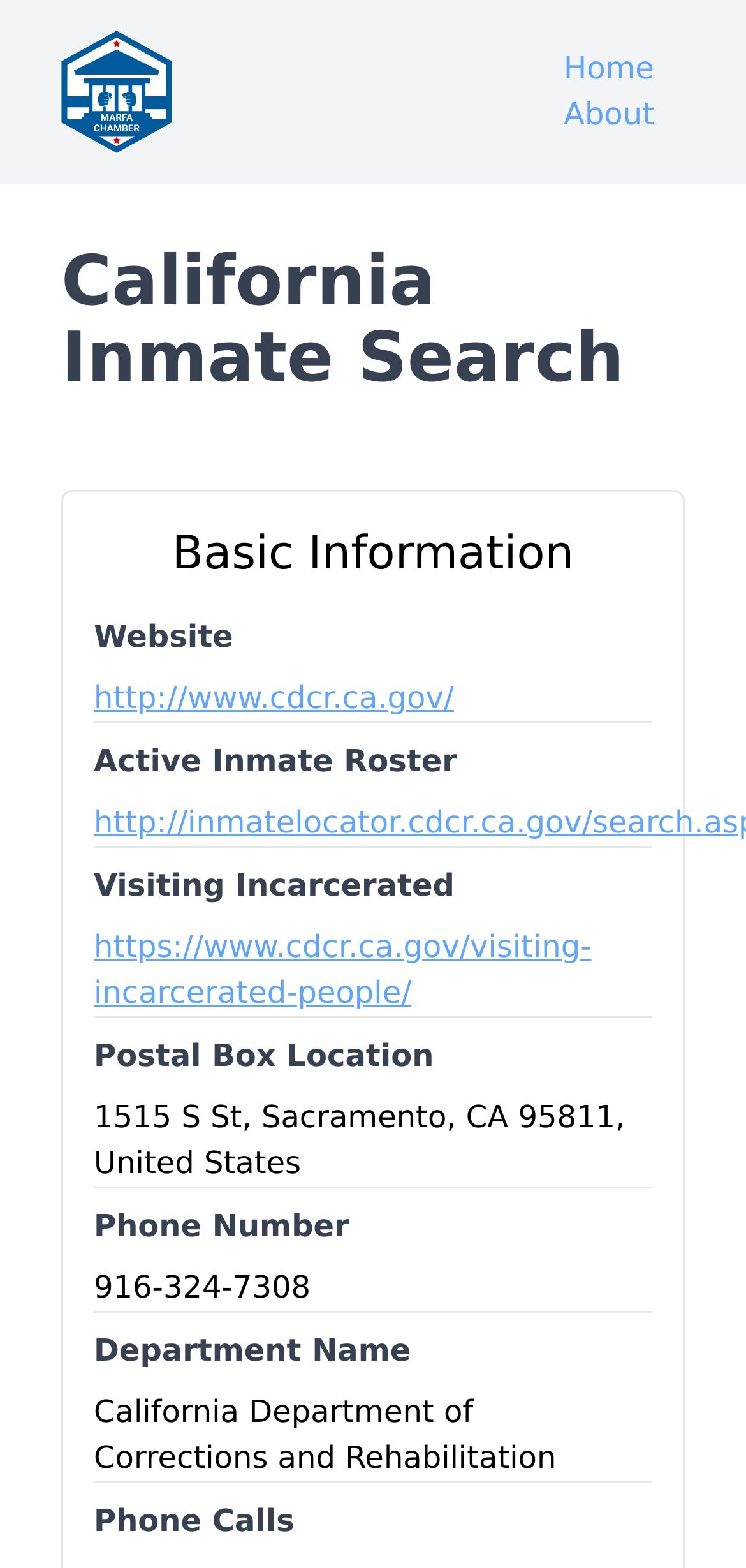Analyze and describe the webpage in a detailed narrative.

The webpage is focused on providing a California inmate search service. At the top left corner, there is a logo link, accompanied by an image of the same logo. On the top right side, there are two links, "Home" and "About", positioned side by side.

Below the logo, there is a prominent heading "California Inmate Search" that spans across the top section of the page. Underneath this heading, there is a subheading "Basic Information" that is centered on the page.

The main content of the page is organized into several sections, each with a descriptive title and a corresponding link or text. These sections include "Website", "Active Inmate Roster", "Visiting Incarcerated", "Postal Box Location", "Phone Number", "Department Name", and "Phone Calls". Each section is positioned below the previous one, with a slight indentation to indicate a hierarchical structure.

The "Website" section contains a link to the California Department of Corrections and Rehabilitation website. The "Active Inmate Roster" section has a link to the inmate locator search page. The "Visiting Incarcerated" section provides a link to a webpage with information on visiting incarcerated individuals. The "Postal Box Location" section displays the address of the California Department of Corrections and Rehabilitation, while the "Phone Number" section shows the department's phone number. The "Department Name" section displays the full name of the department, and the "Phone Calls" section is located at the bottom of the page.

Overall, the webpage is well-organized, with clear headings and concise text, making it easy to navigate and find the desired information.